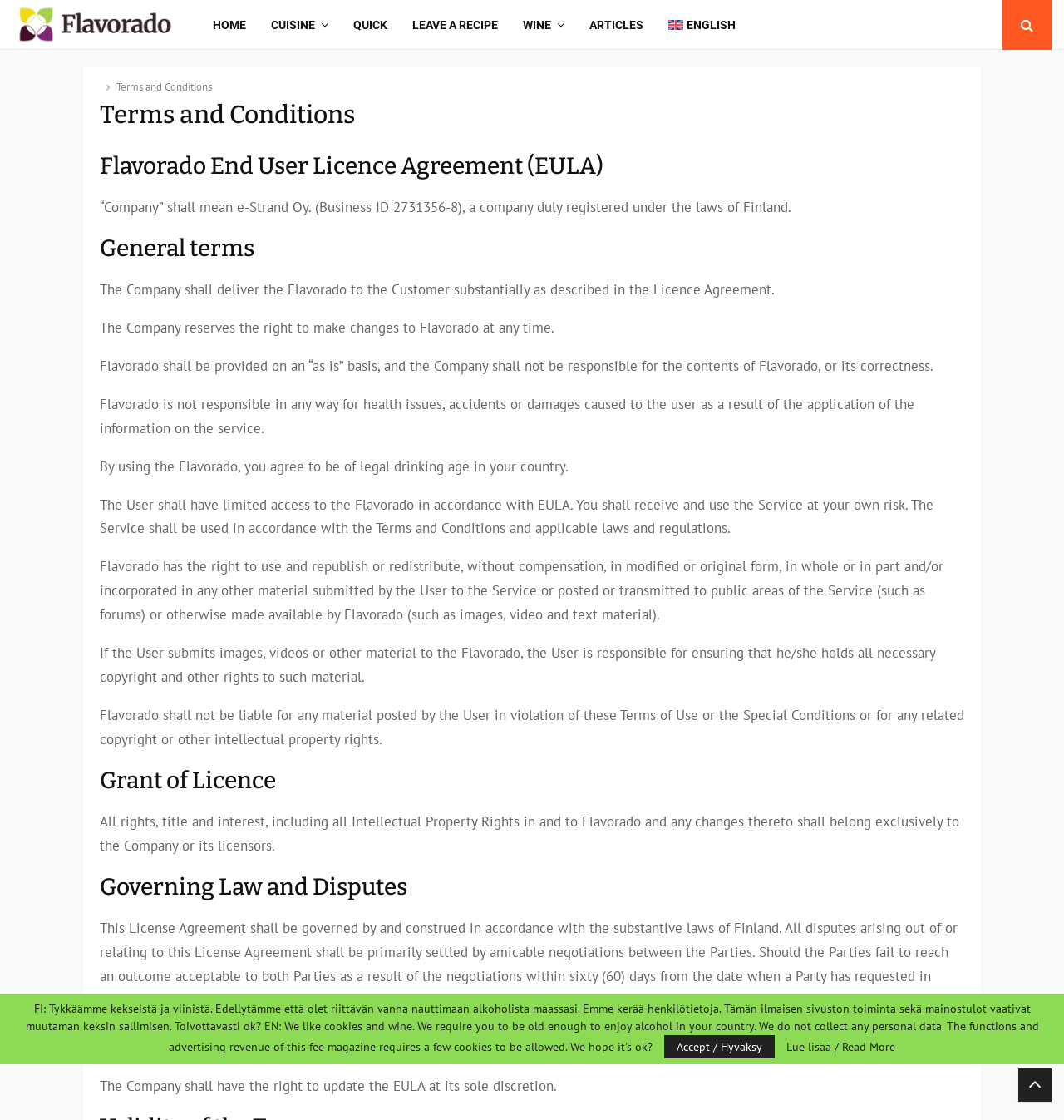Please provide a brief answer to the following inquiry using a single word or phrase:
What is the consequence of submitting material to the Flavorado service?

Flavorado can use and republish the material